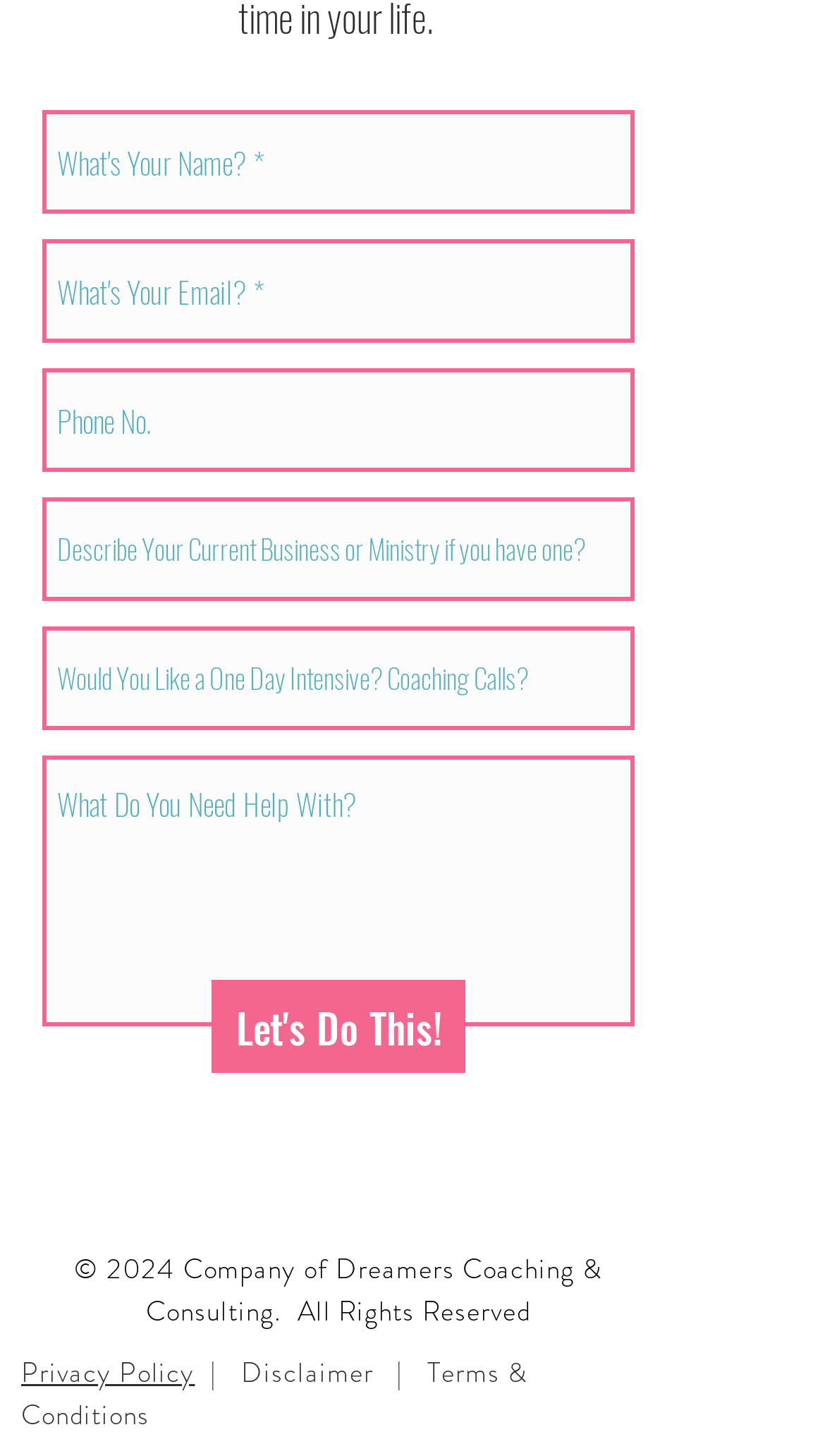Using the element description: "Let's Do This!", determine the bounding box coordinates for the specified UI element. The coordinates should be four float numbers between 0 and 1, [left, top, right, bottom].

[0.256, 0.673, 0.564, 0.737]